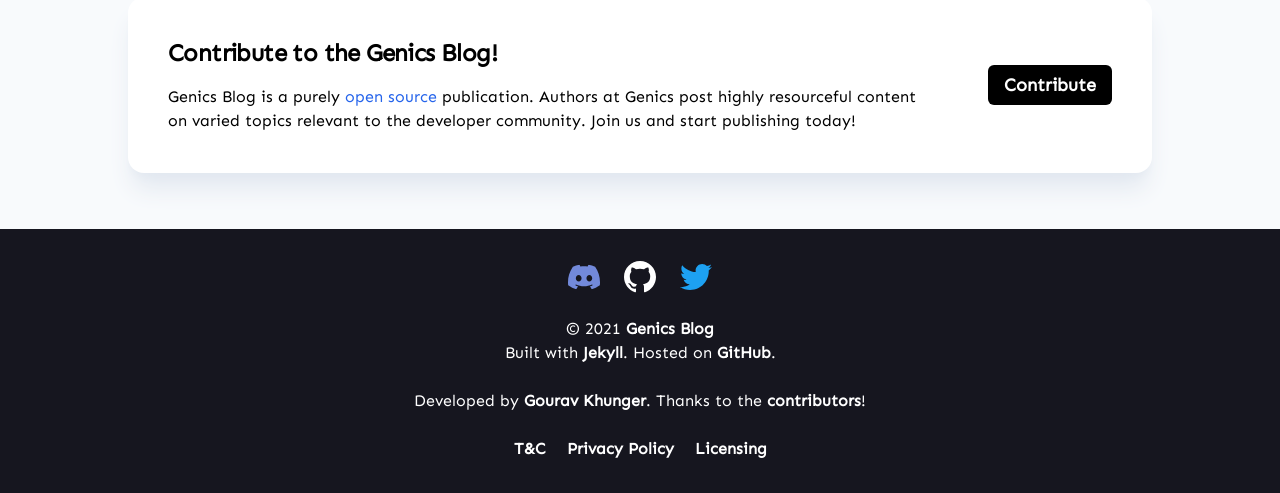Pinpoint the bounding box coordinates of the clickable area needed to execute the instruction: "Visit Genics Blog's GitHub organization". The coordinates should be specified as four float numbers between 0 and 1, i.e., [left, top, right, bottom].

[0.488, 0.528, 0.512, 0.593]